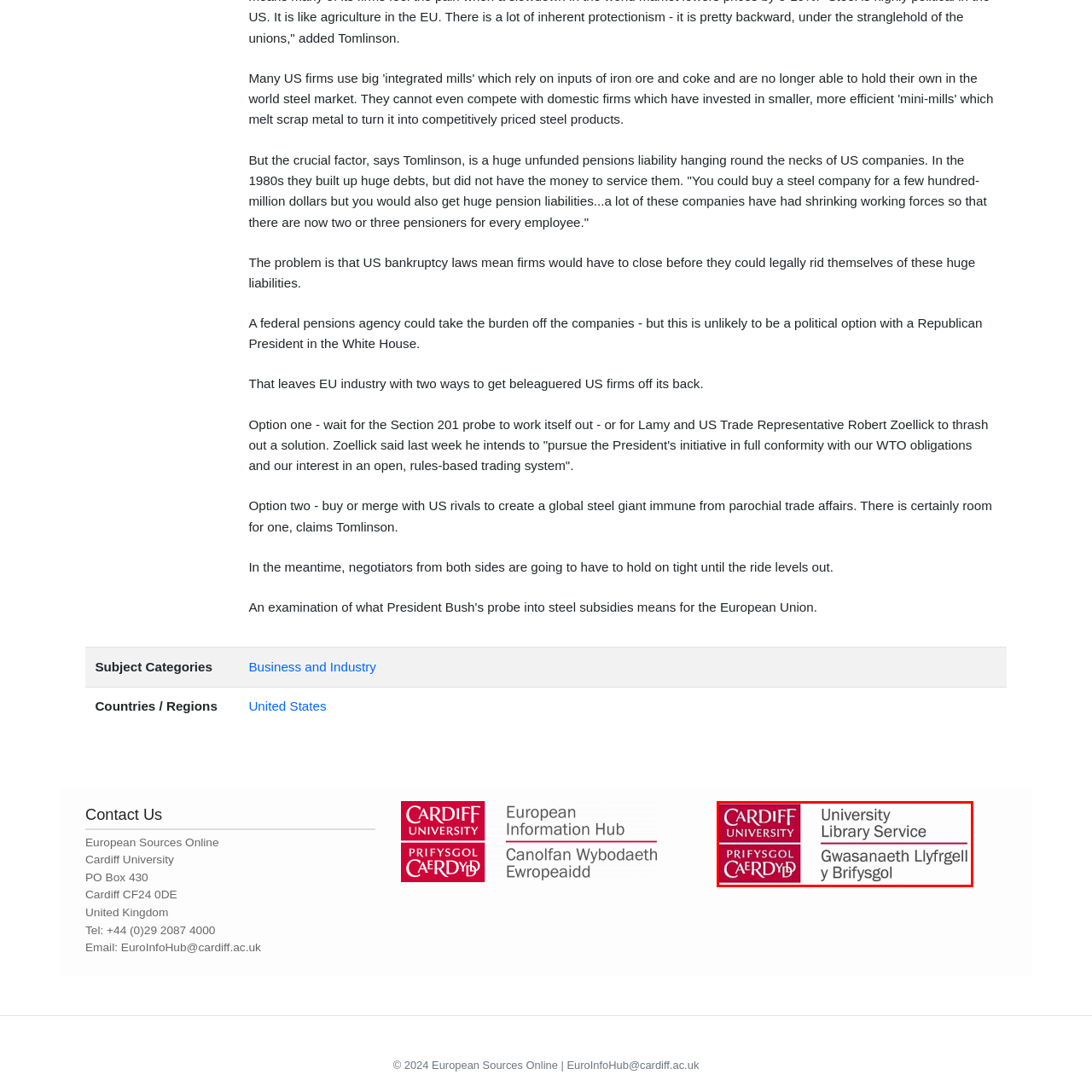View the portion of the image within the red bounding box and answer this question using a single word or phrase:
What is the language of 'Gwasanaeth Llyfrgell y Brifysgol'?

Welsh